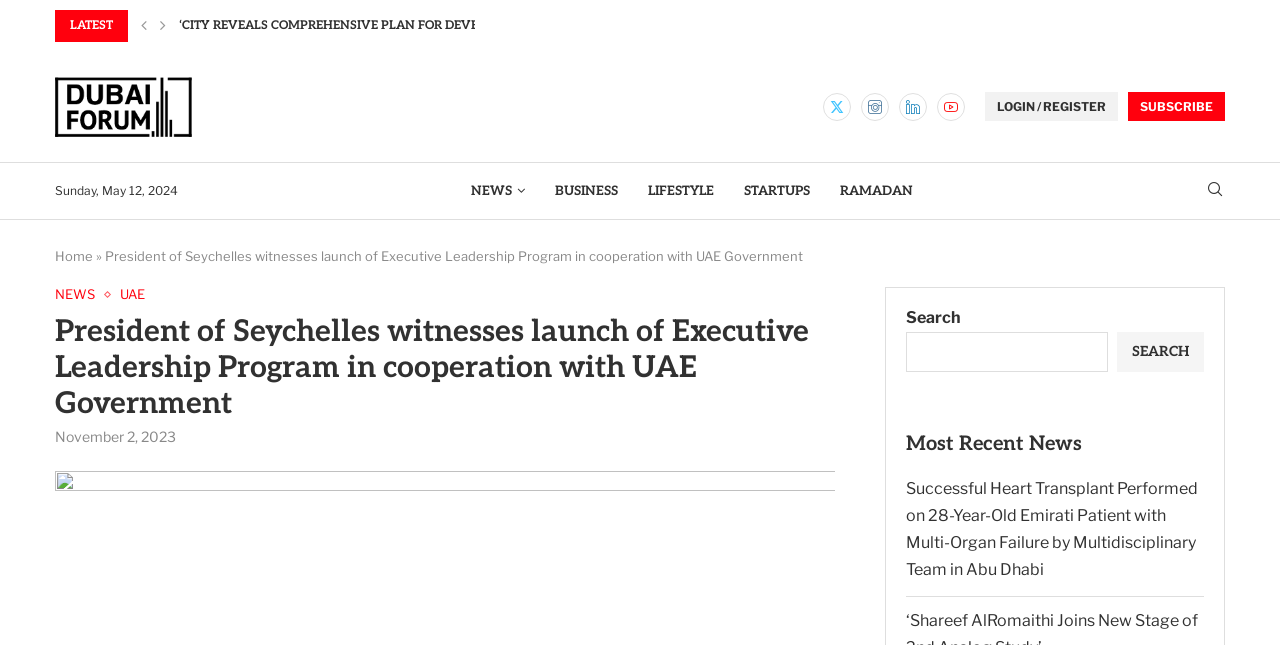Provide a brief response to the question using a single word or phrase: 
What is the name of the forum mentioned in the webpage?

Dubai Forum